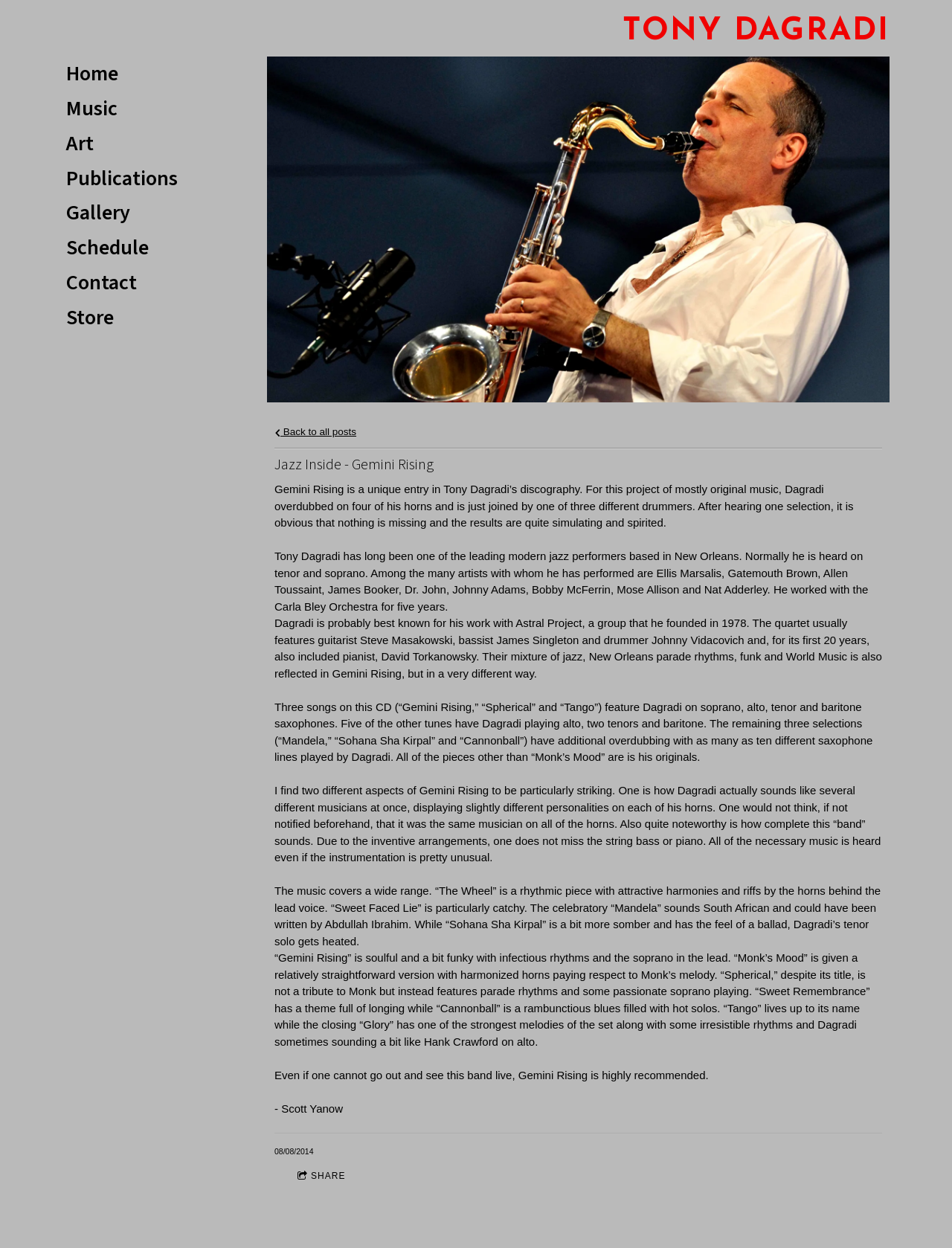Provide a comprehensive description of the webpage.

The webpage is about Tony Dagradi's music project, Gemini Rising. At the top, there is a heading with the artist's name, "TONY DAGRADI", which is also a link. Below it, there is a navigation menu with links to different sections of the website, including "Home", "Music", "Art", "Publications", "Gallery", "Schedule", "Contact", and "Store".

On the left side of the page, there is a large image that takes up most of the vertical space. To the right of the image, there is an article with a heading that reads "Jazz Inside - Gemini Rising". Below the heading, there is a link to go back to all posts.

The main content of the article is a review of Tony Dagradi's music project, Gemini Rising. The review is divided into several paragraphs, each describing different aspects of the project. The text is dense and informative, providing details about Dagradi's music style, his use of different saxophones, and the overall sound of the project.

Throughout the review, there are no images or other media, just text. The text is well-organized and easy to follow, with each paragraph building on the previous one to provide a comprehensive overview of Gemini Rising.

At the bottom of the page, there is a footer section with a date and time stamp, "August 08, 2014 09:14", and a link to share the content.